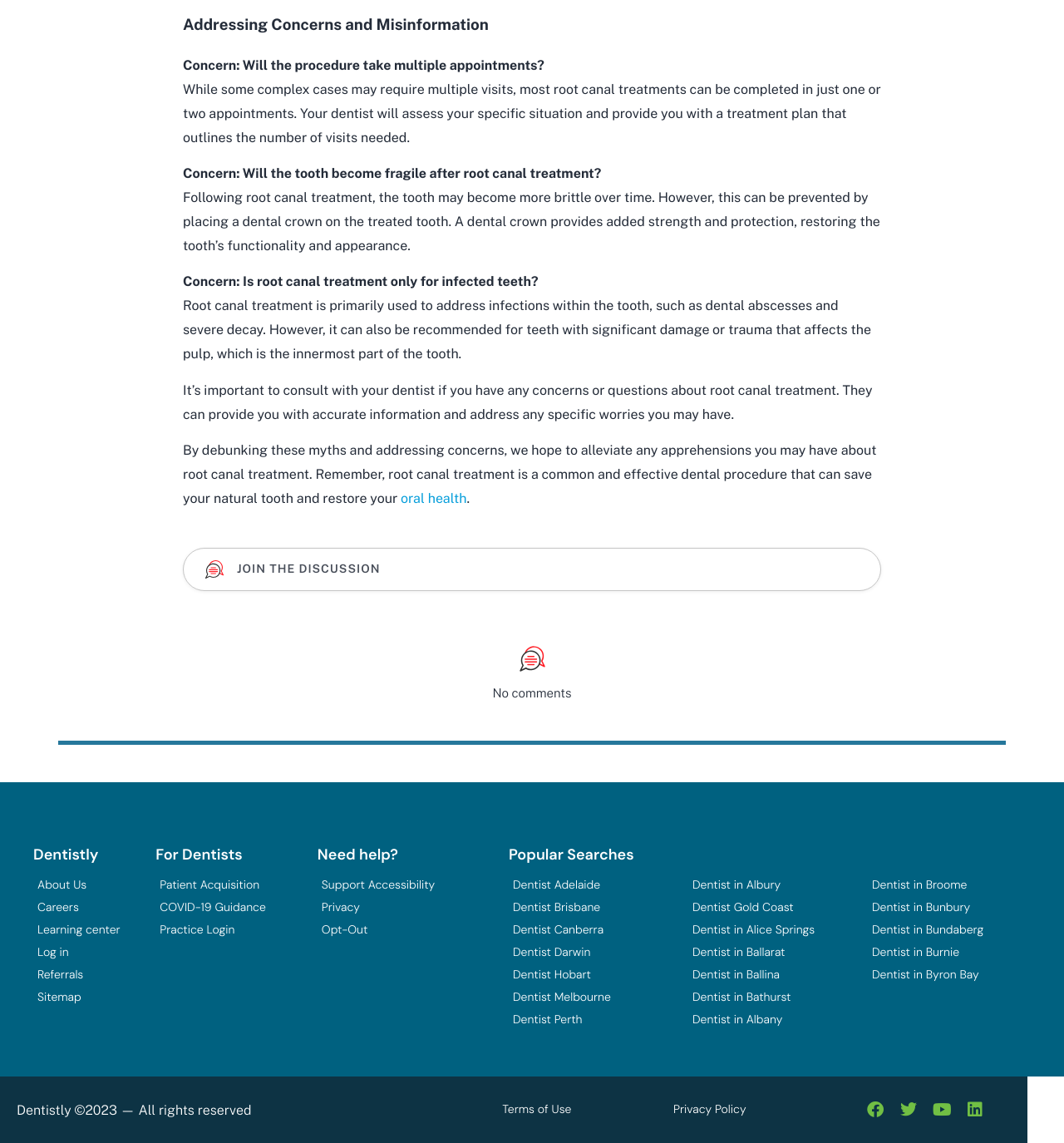Based on the element description, predict the bounding box coordinates (top-left x, top-left y, bottom-right x, bottom-right y) for the UI element in the screenshot: Dentist in Byron Bay

[0.816, 0.847, 0.969, 0.859]